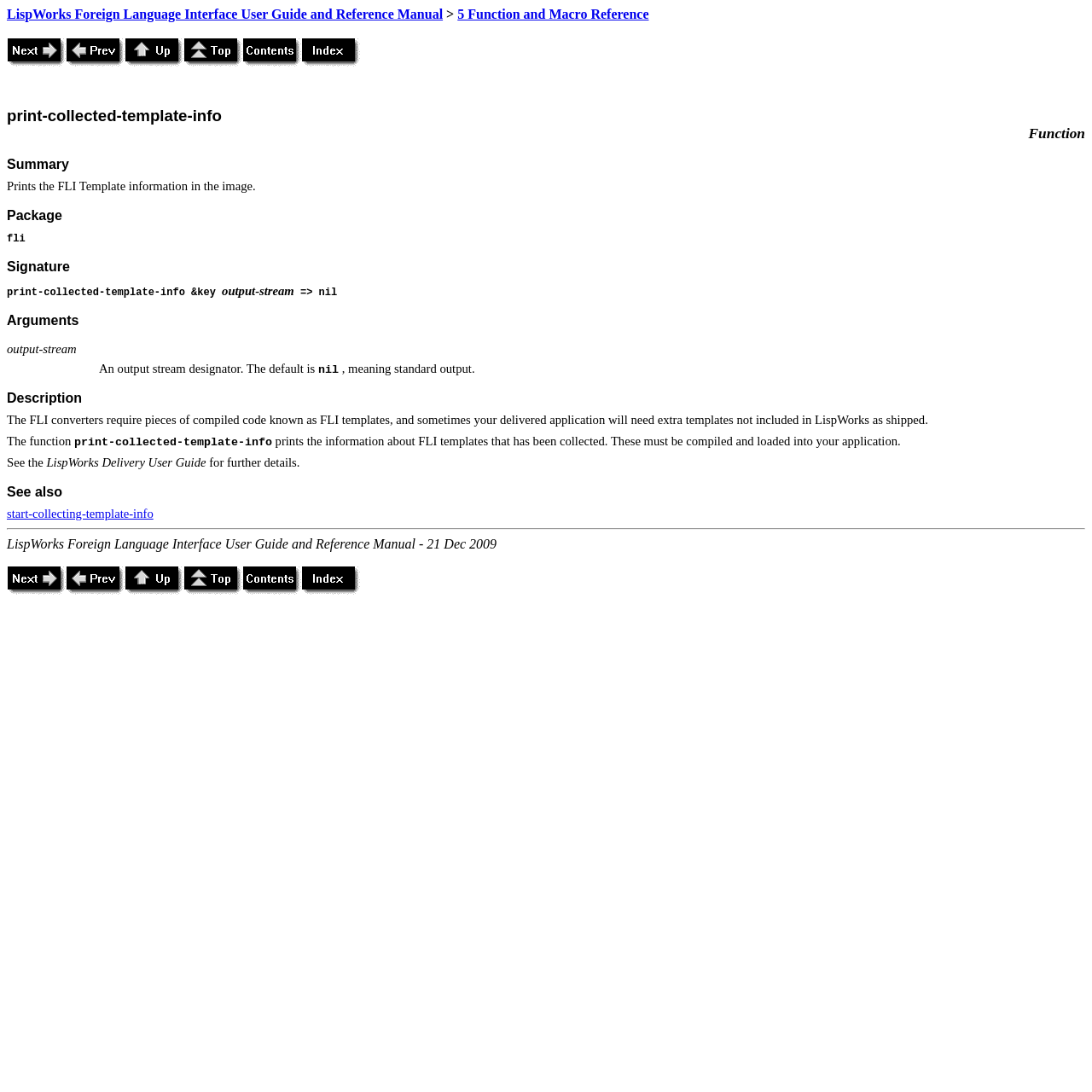Using the provided element description, identify the bounding box coordinates as (top-left x, top-left y, bottom-right x, bottom-right y). Ensure all values are between 0 and 1. Description: alt="Up"

[0.114, 0.534, 0.168, 0.547]